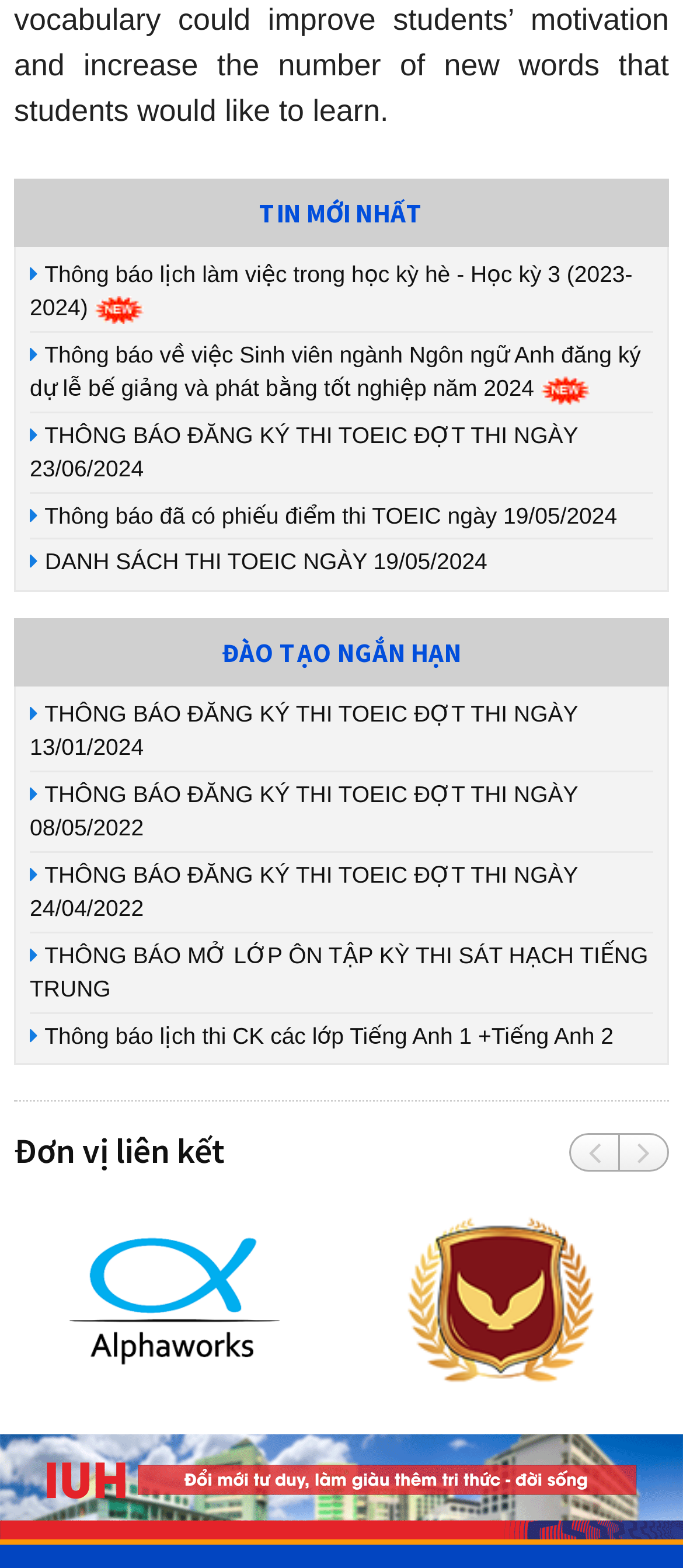Predict the bounding box coordinates of the area that should be clicked to accomplish the following instruction: "Click on Dongdoauto link". The bounding box coordinates should consist of four float numbers between 0 and 1, i.e., [left, top, right, bottom].

[0.103, 0.822, 0.408, 0.838]